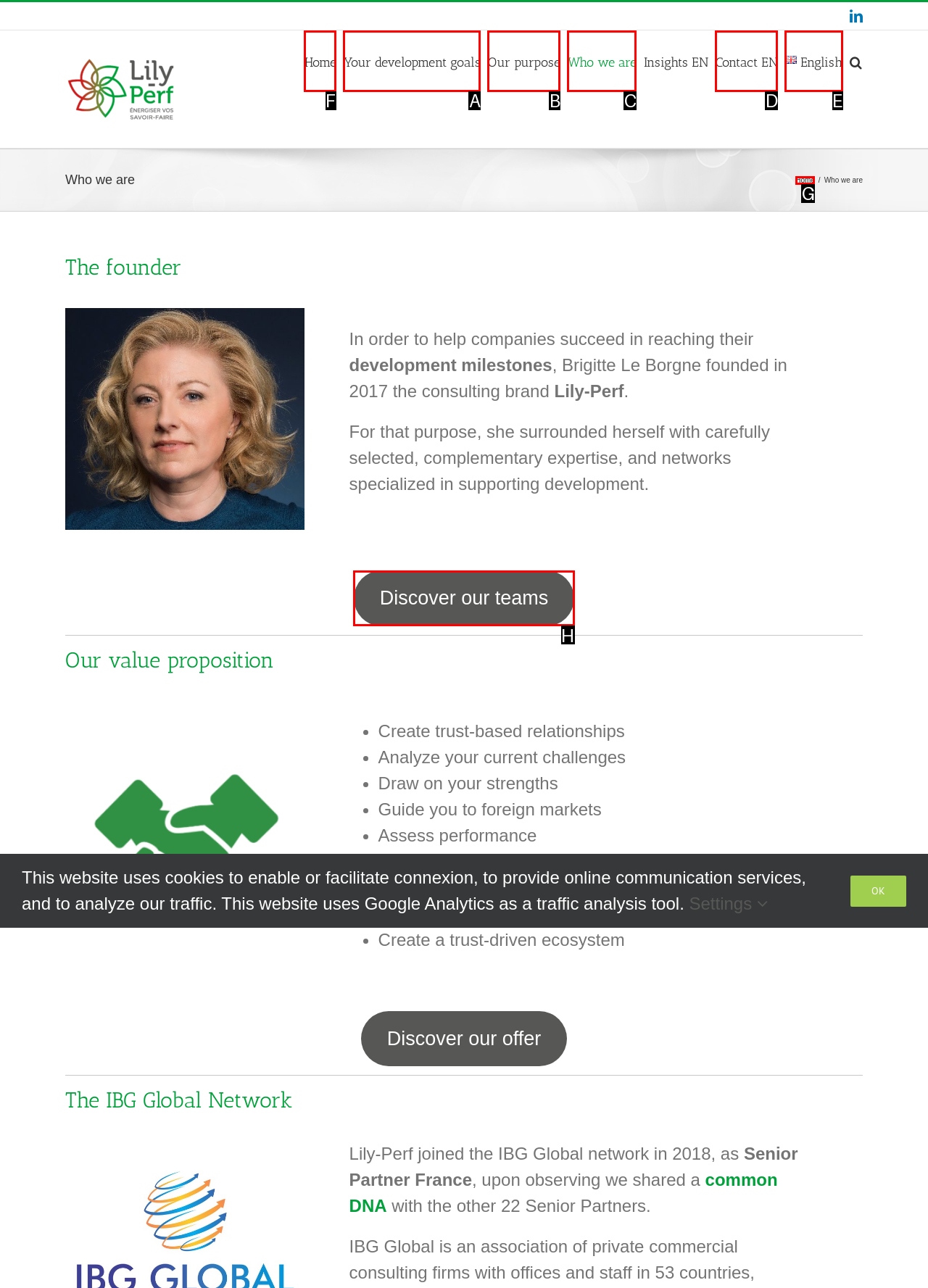Select the correct option from the given choices to perform this task: Click the 'About Us' link. Provide the letter of that option.

None